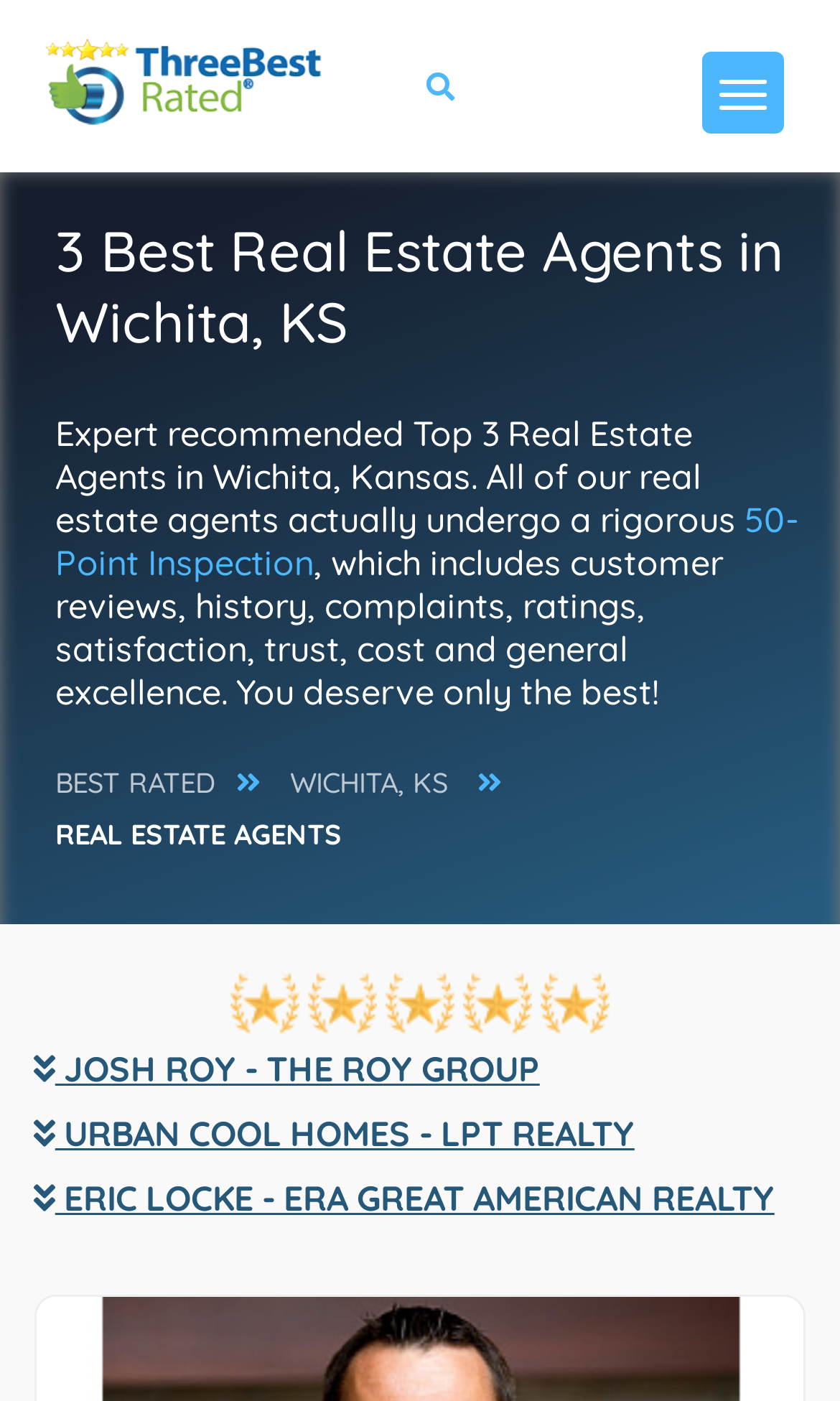Based on the element description, predict the bounding box coordinates (top-left x, top-left y, bottom-right x, bottom-right y) for the UI element in the screenshot: alt="ThreeBestRated.com" title="ThreeBestRated.com"

[0.026, 0.043, 0.41, 0.068]